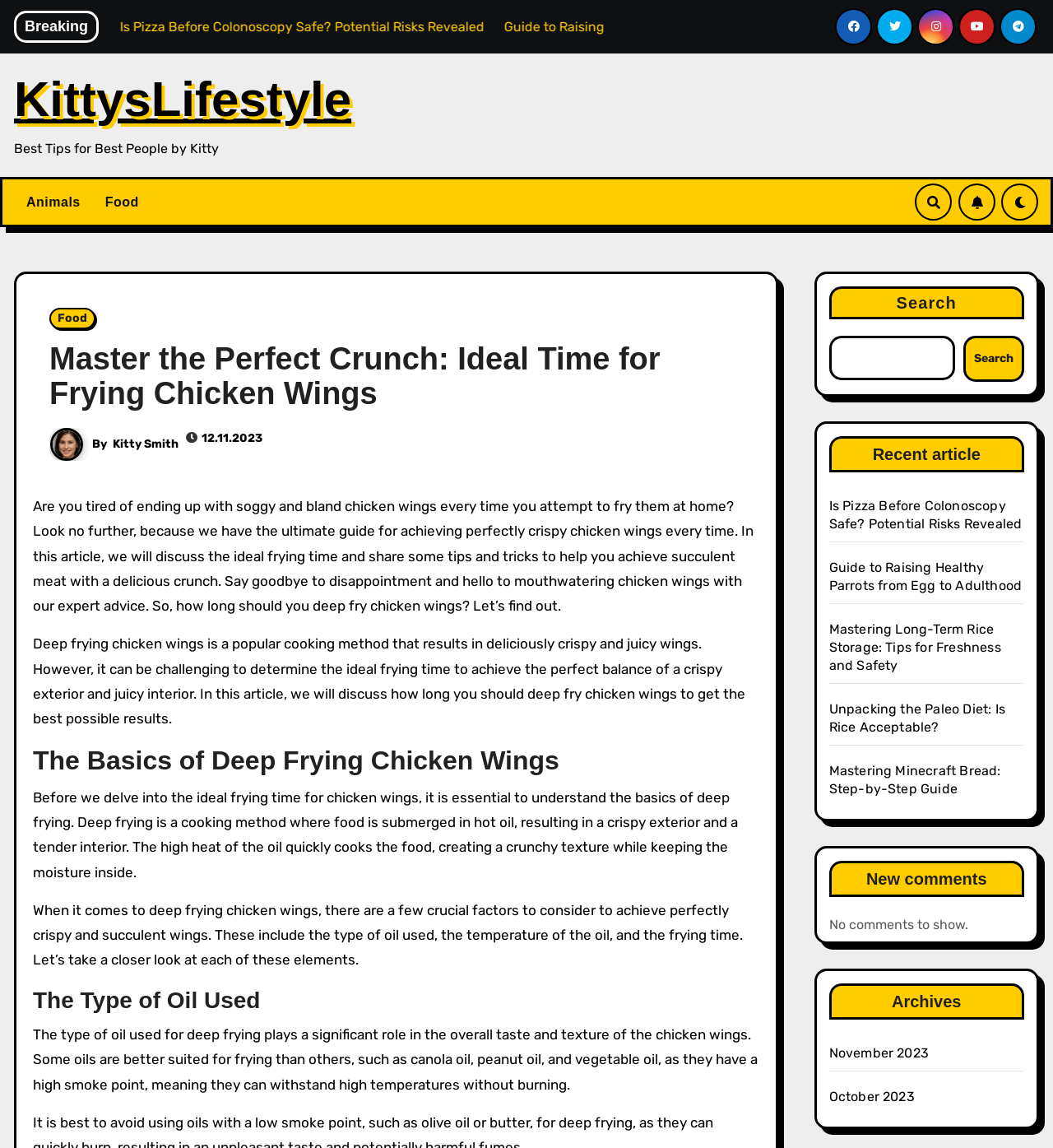Answer the question in one word or a short phrase:
What type of oil is recommended for deep frying chicken wings?

Canola oil, peanut oil, and vegetable oil